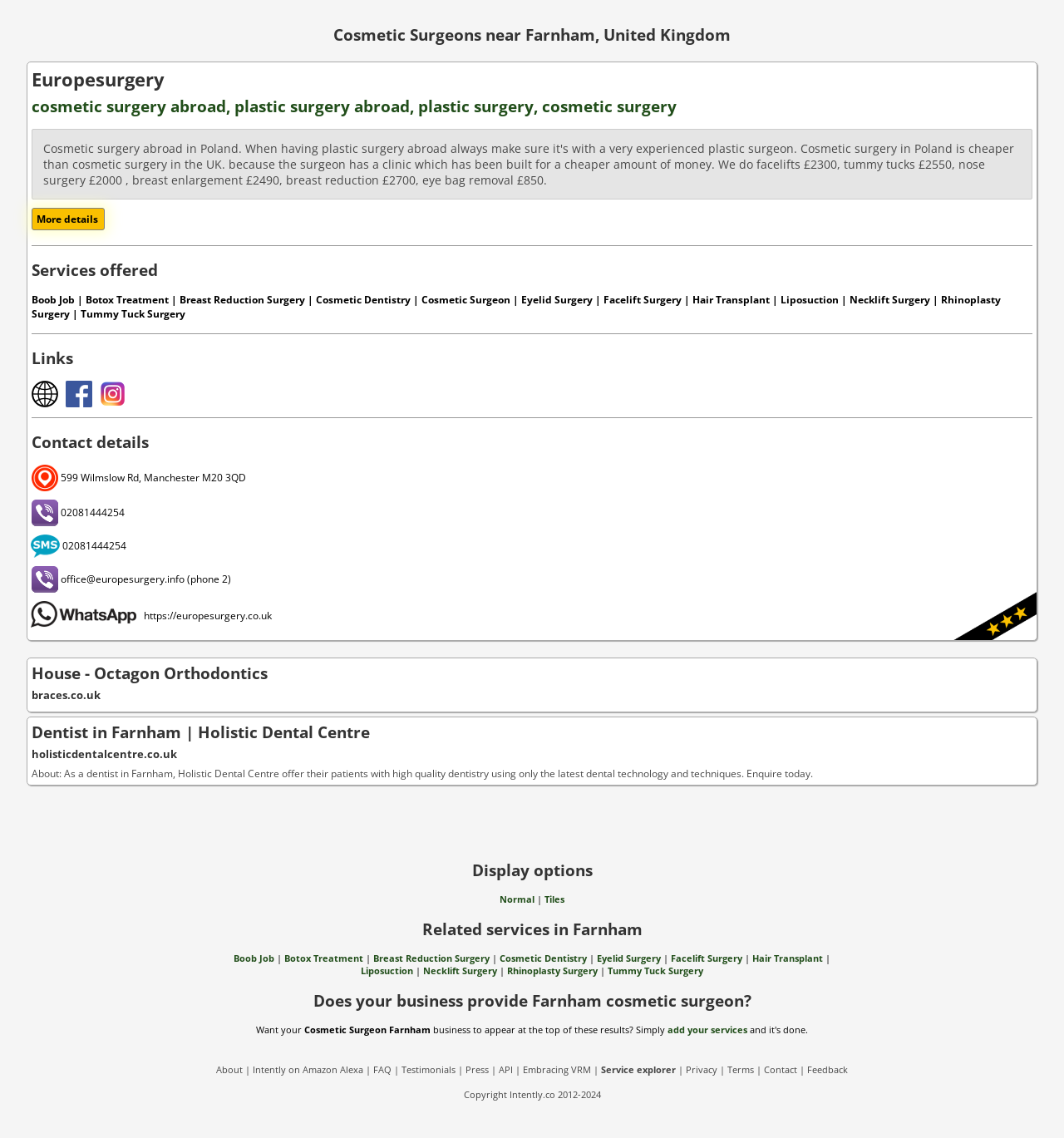Please identify the bounding box coordinates of the element's region that should be clicked to execute the following instruction: "Click on 'Something for Everyone'". The bounding box coordinates must be four float numbers between 0 and 1, i.e., [left, top, right, bottom].

None